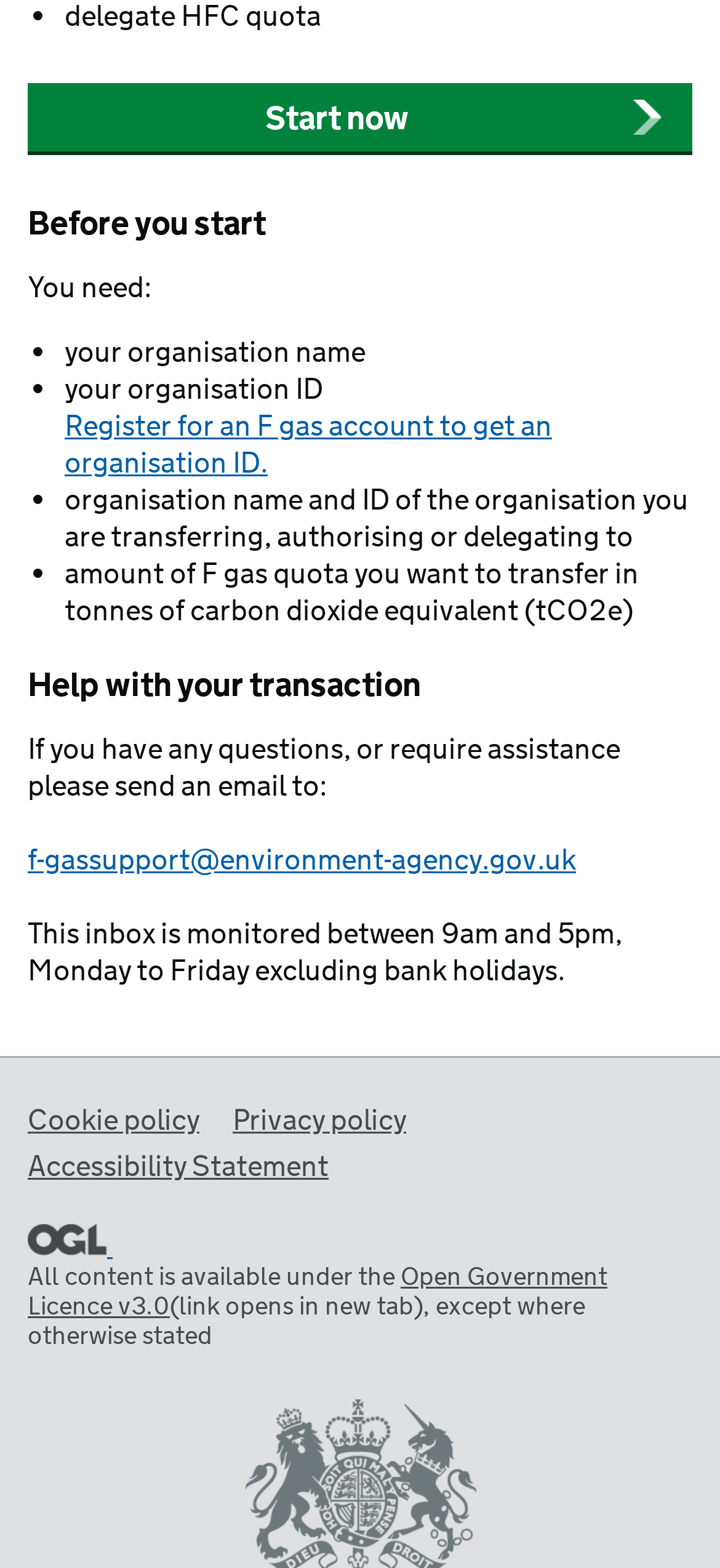What licence applies to the webpage content?
Answer the question using a single word or phrase, according to the image.

Open Government Licence